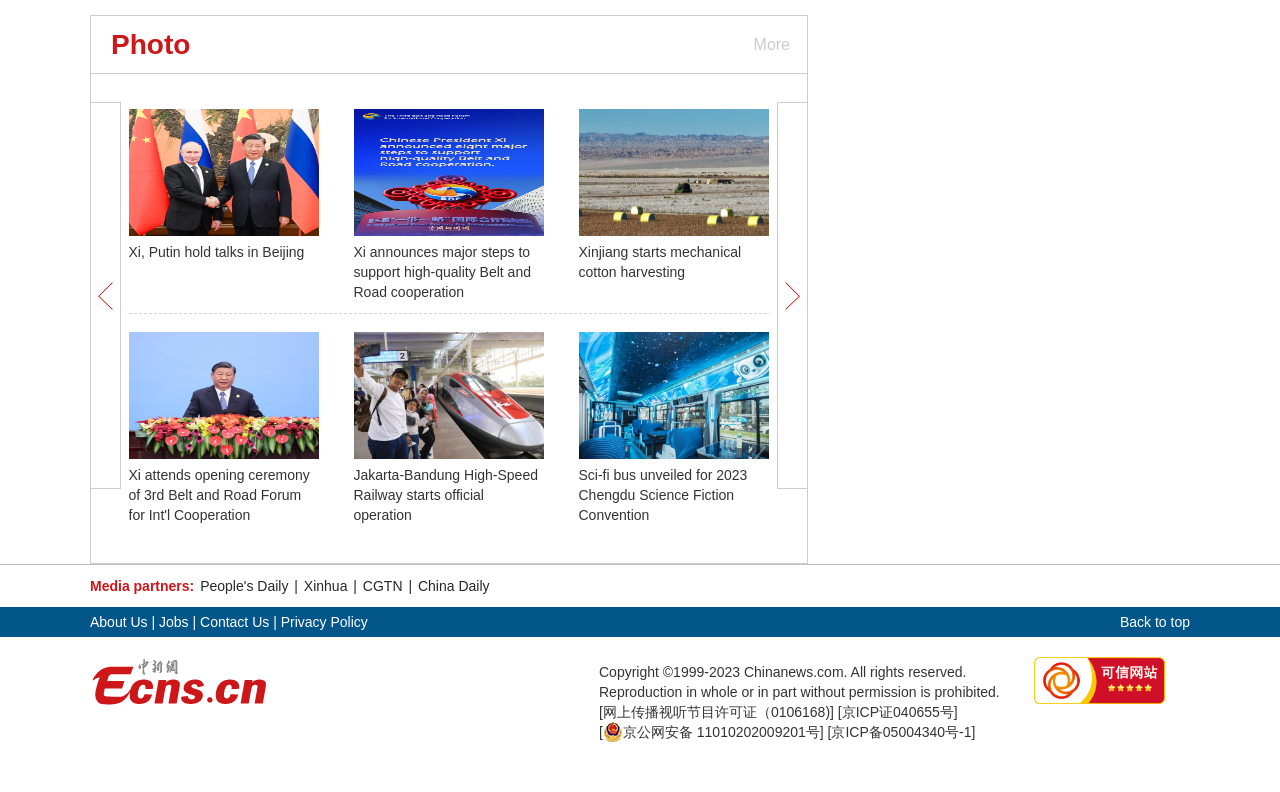What is the purpose of the 'Back to top' link?
Examine the webpage screenshot and provide an in-depth answer to the question.

I inferred the purpose of the 'Back to top' link by looking at its position and text. The 'Back to top' link is located at the bottom of the page, and its text suggests that it allows the user to go back to the top of the page.